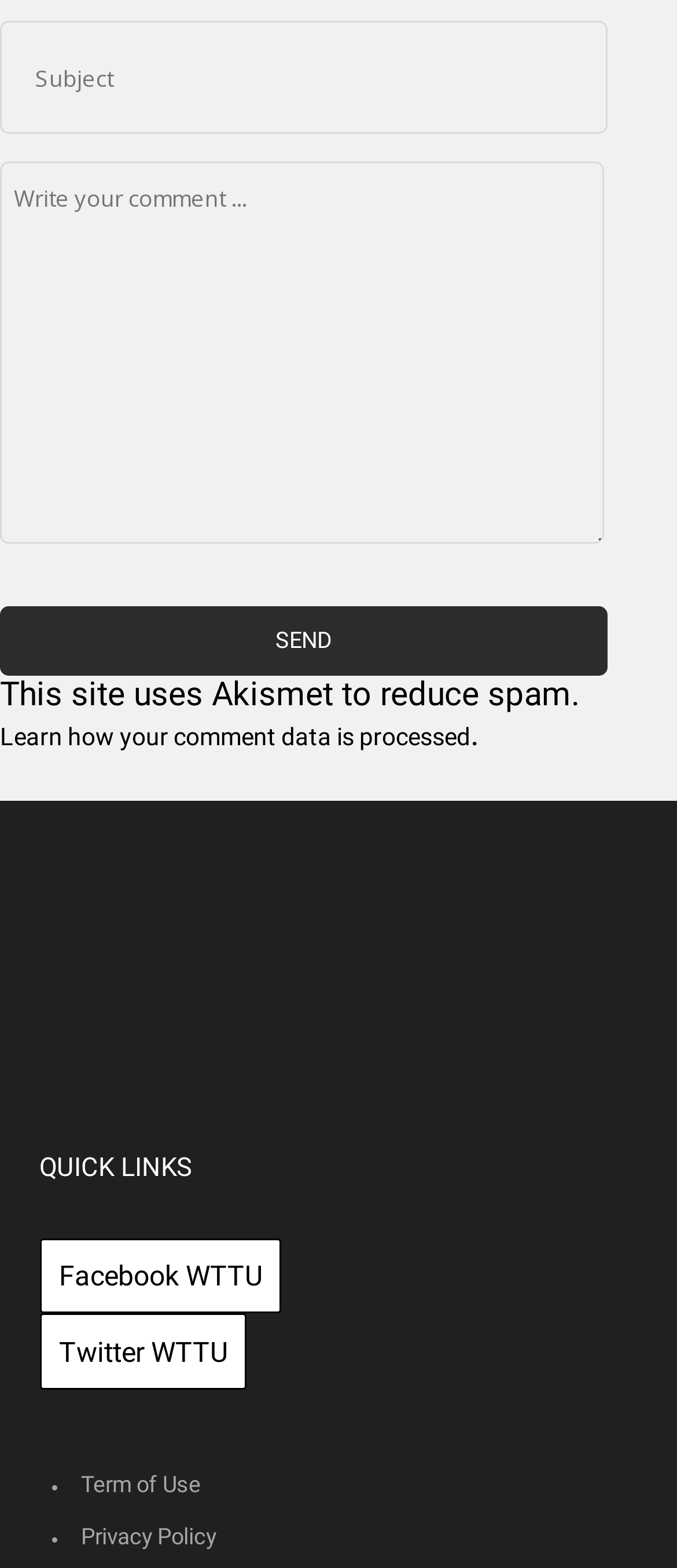Please give a one-word or short phrase response to the following question: 
What is the purpose of the 'SEND' button?

To submit a comment